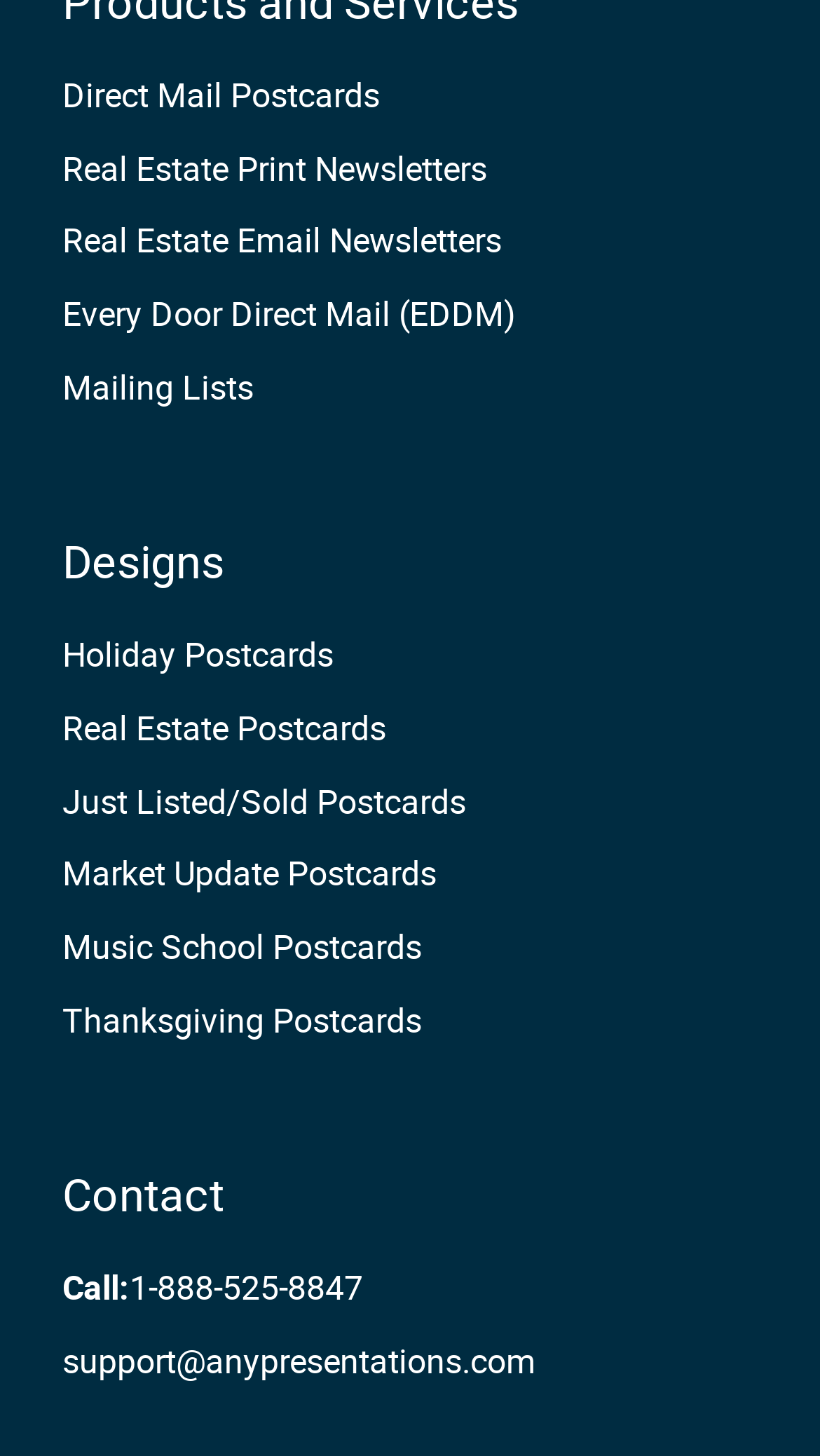What type of postcards are 'Just Listed/Sold Postcards'?
Provide a concise answer using a single word or phrase based on the image.

Real Estate Postcards